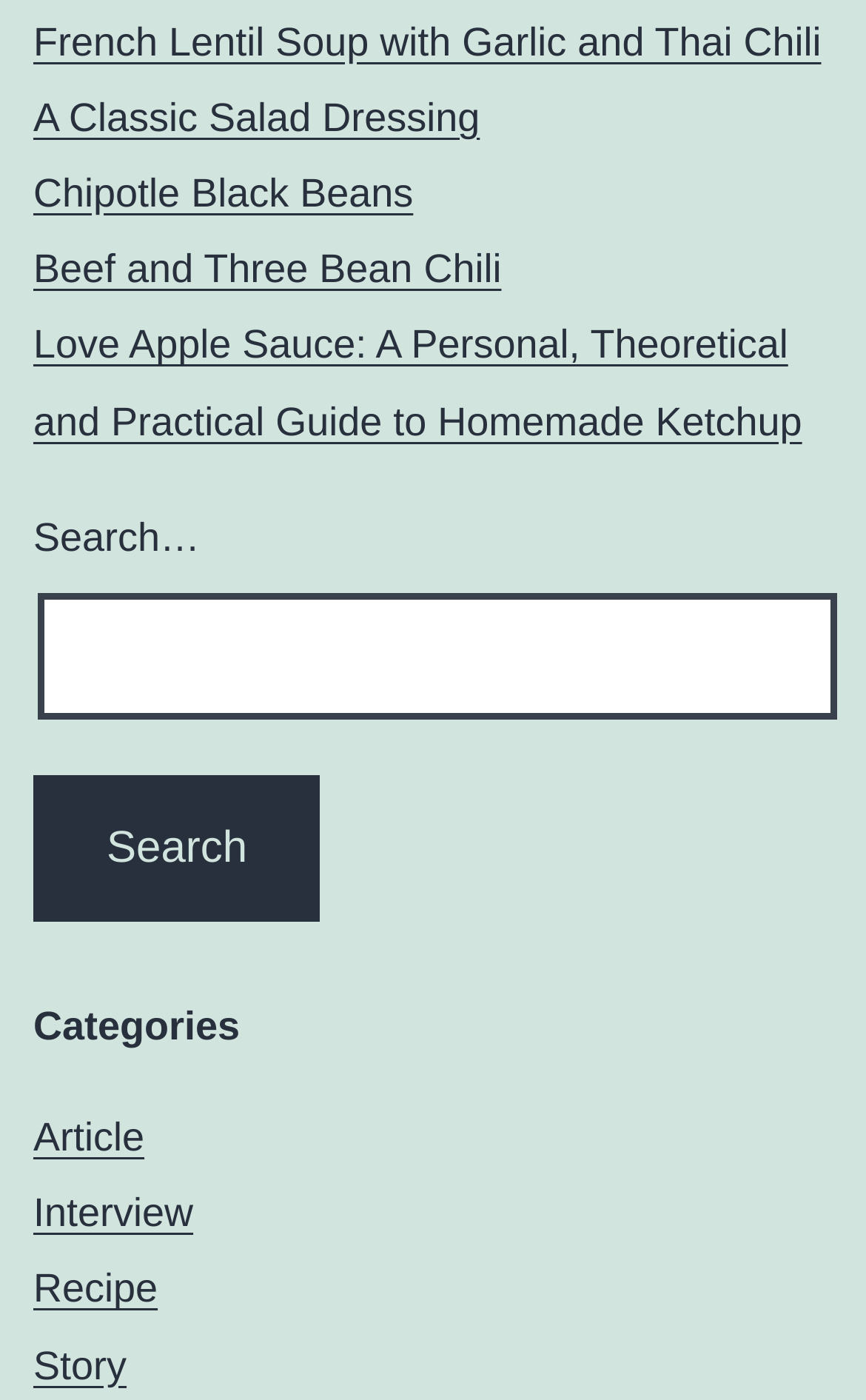How many categories are there?
Ensure your answer is thorough and detailed.

I counted the number of links under the 'Categories' heading, which are 'Article', 'Interview', 'Recipe', and 'Story'. There are 4 links in total.